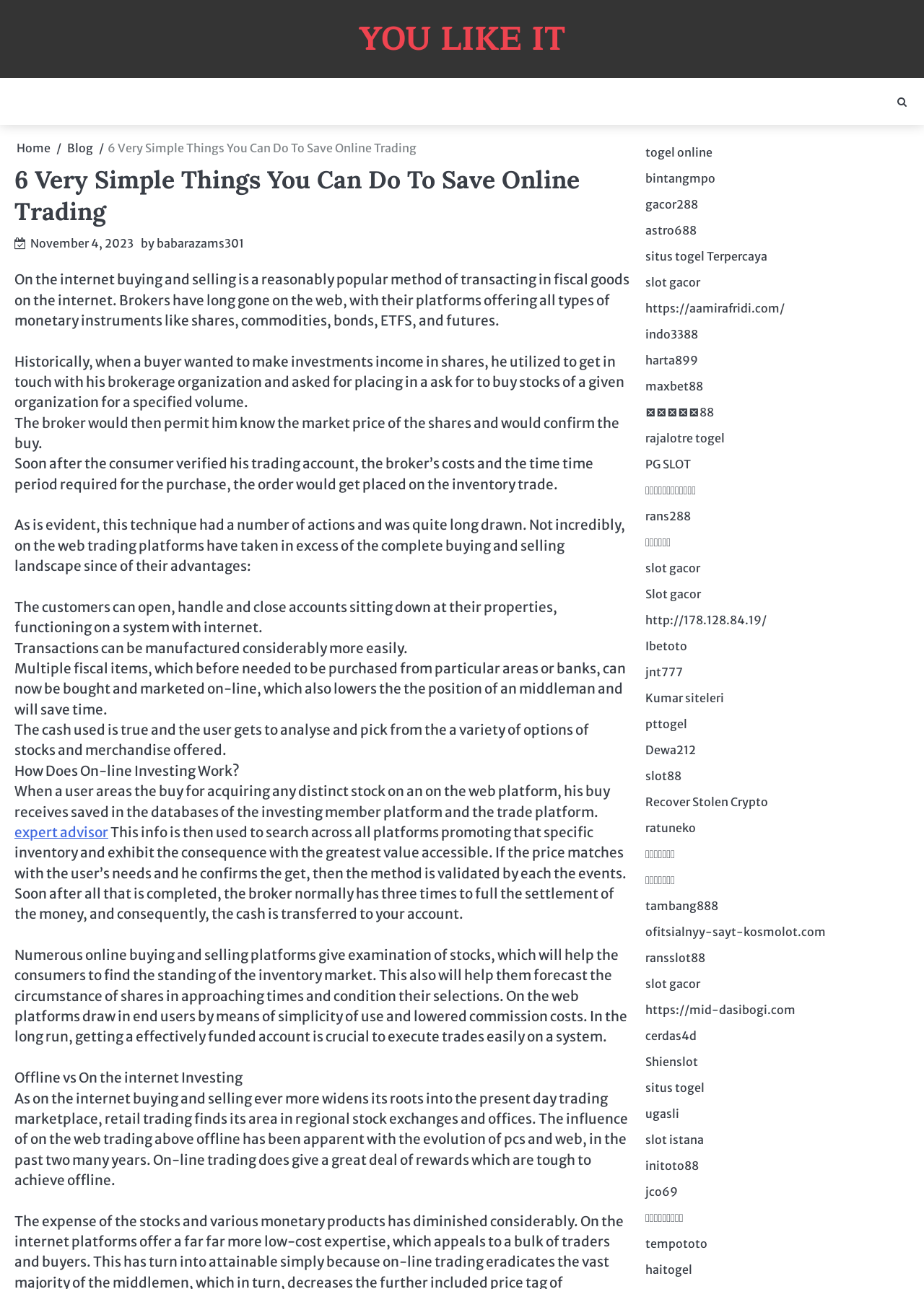Determine the bounding box coordinates of the clickable region to execute the instruction: "Visit the 'togel online' website". The coordinates should be four float numbers between 0 and 1, denoted as [left, top, right, bottom].

[0.698, 0.113, 0.771, 0.124]